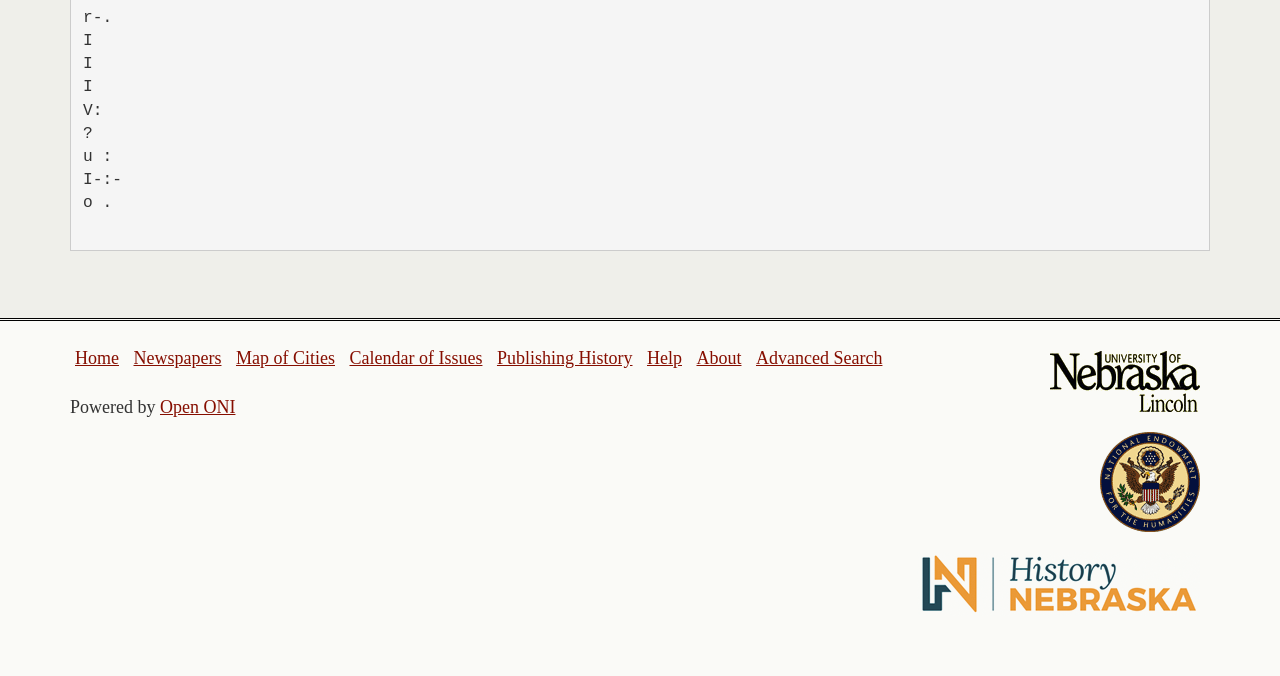Please respond to the question using a single word or phrase:
How many logos are displayed on the webpage?

3